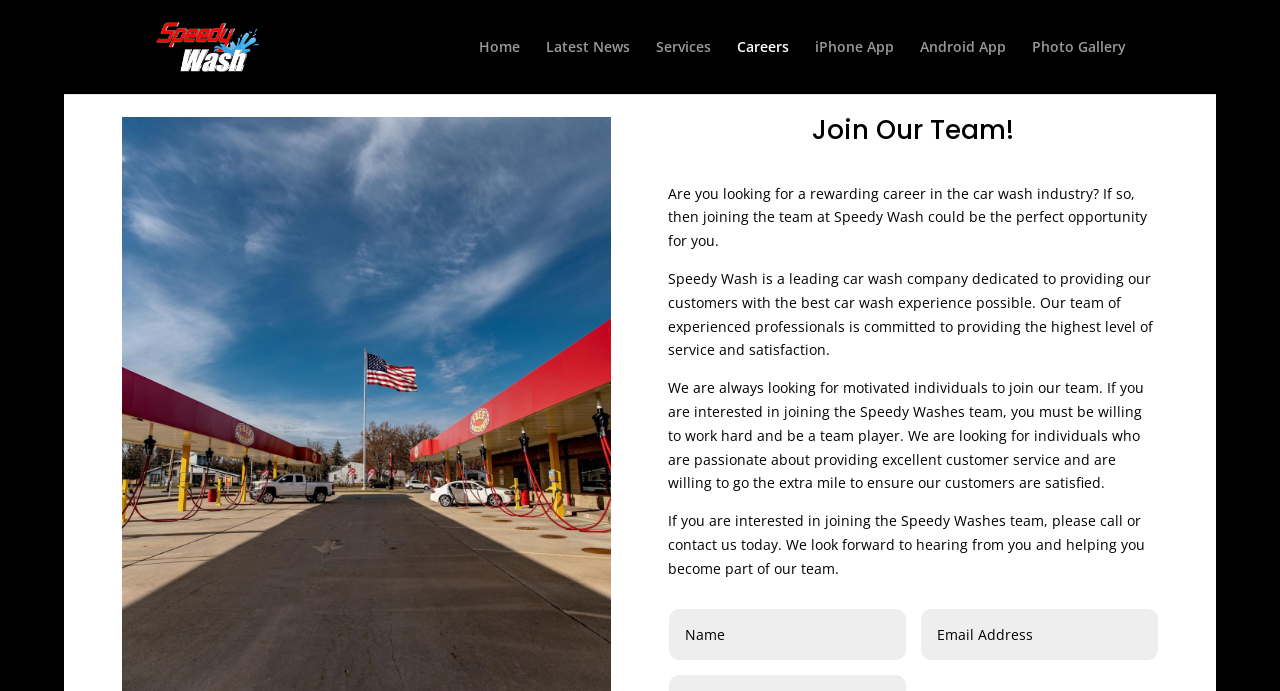Determine the bounding box for the UI element described here: "alt="SpeedyWash.com"".

[0.122, 0.052, 0.226, 0.079]